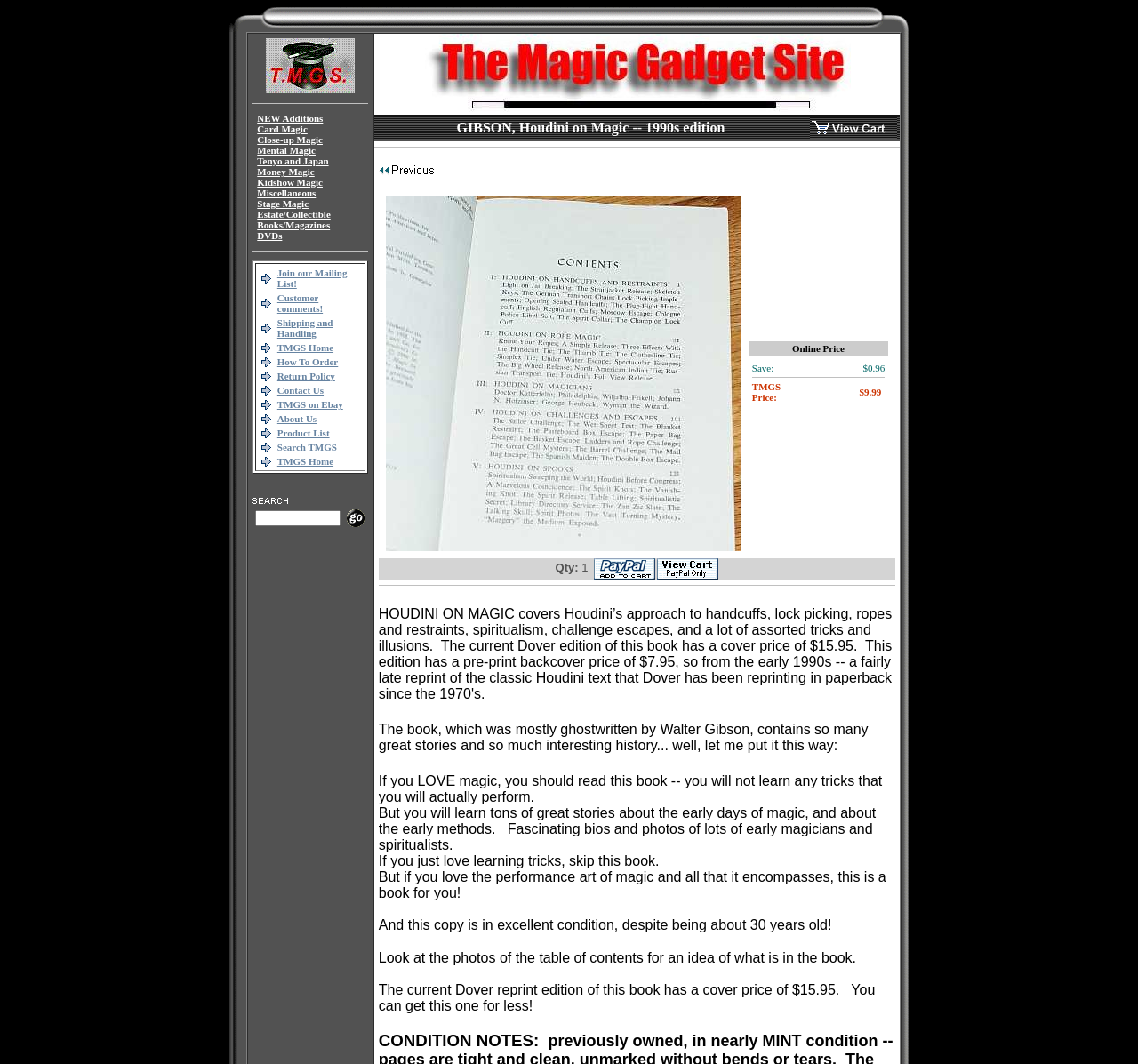Find the bounding box coordinates for the area you need to click to carry out the instruction: "Click on REQUEST FOR EXPRESSION OF INTEREST (EOI)". The coordinates should be four float numbers between 0 and 1, indicated as [left, top, right, bottom].

None